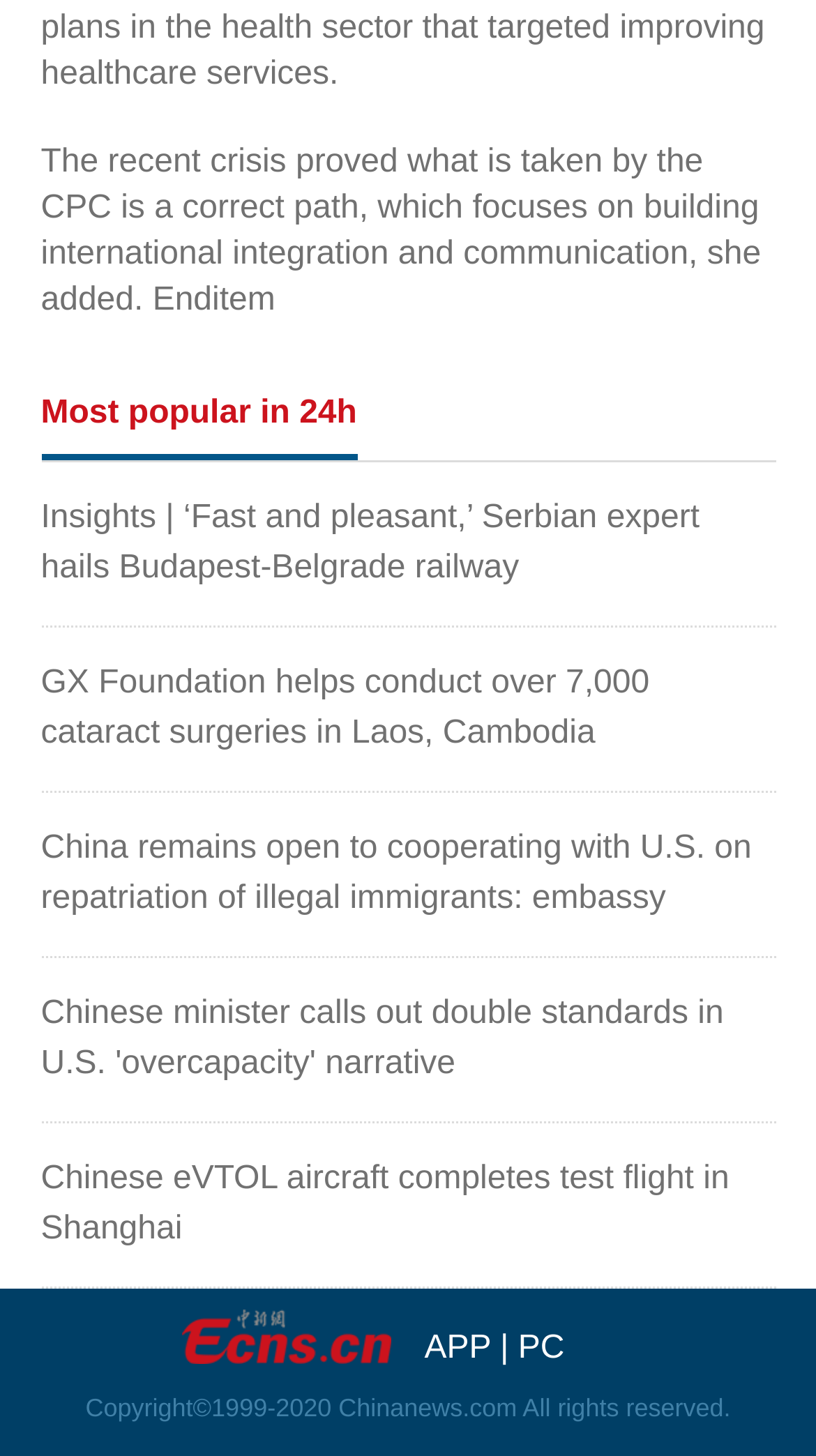Identify the bounding box coordinates of the clickable section necessary to follow the following instruction: "View the image". The coordinates should be presented as four float numbers from 0 to 1, i.e., [left, top, right, bottom].

[0.224, 0.899, 0.48, 0.937]